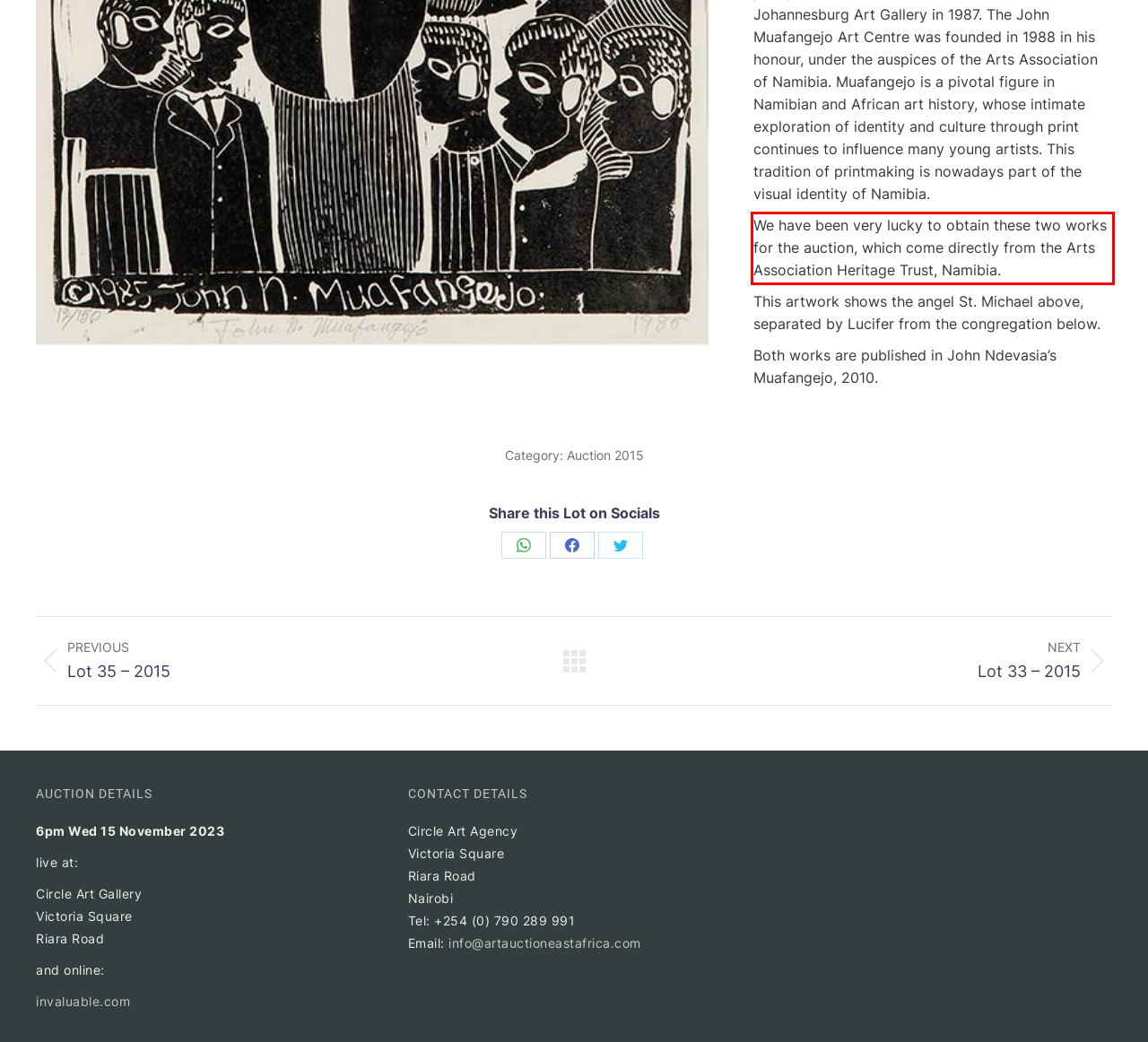You are given a screenshot showing a webpage with a red bounding box. Perform OCR to capture the text within the red bounding box.

We have been very lucky to obtain these two works for the auction, which come directly from the Arts Association Heritage Trust, Namibia.